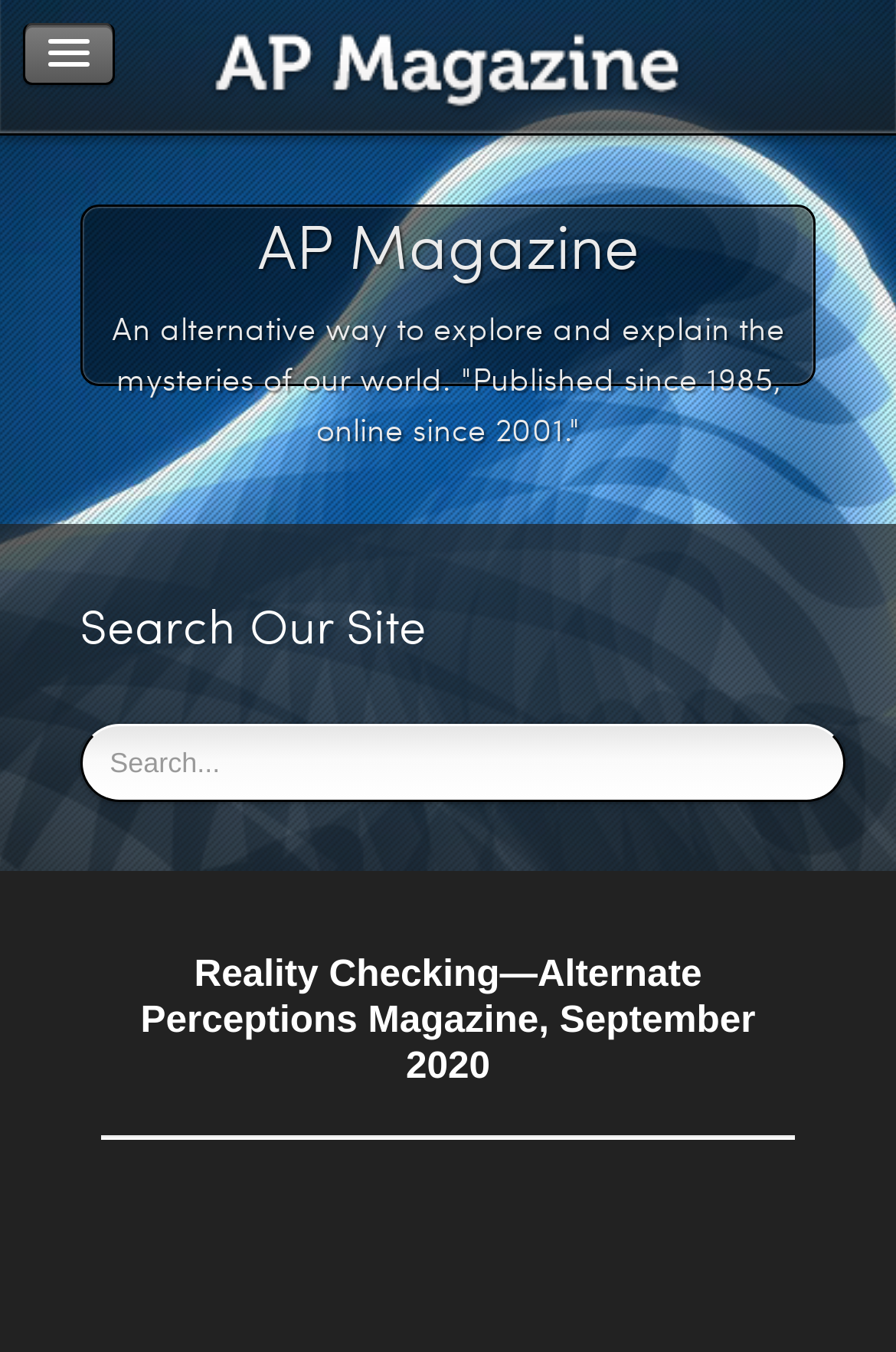Find the bounding box of the UI element described as: ".". The bounding box coordinates should be given as four float values between 0 and 1, i.e., [left, top, right, bottom].

[0.143, 0.042, 0.947, 0.088]